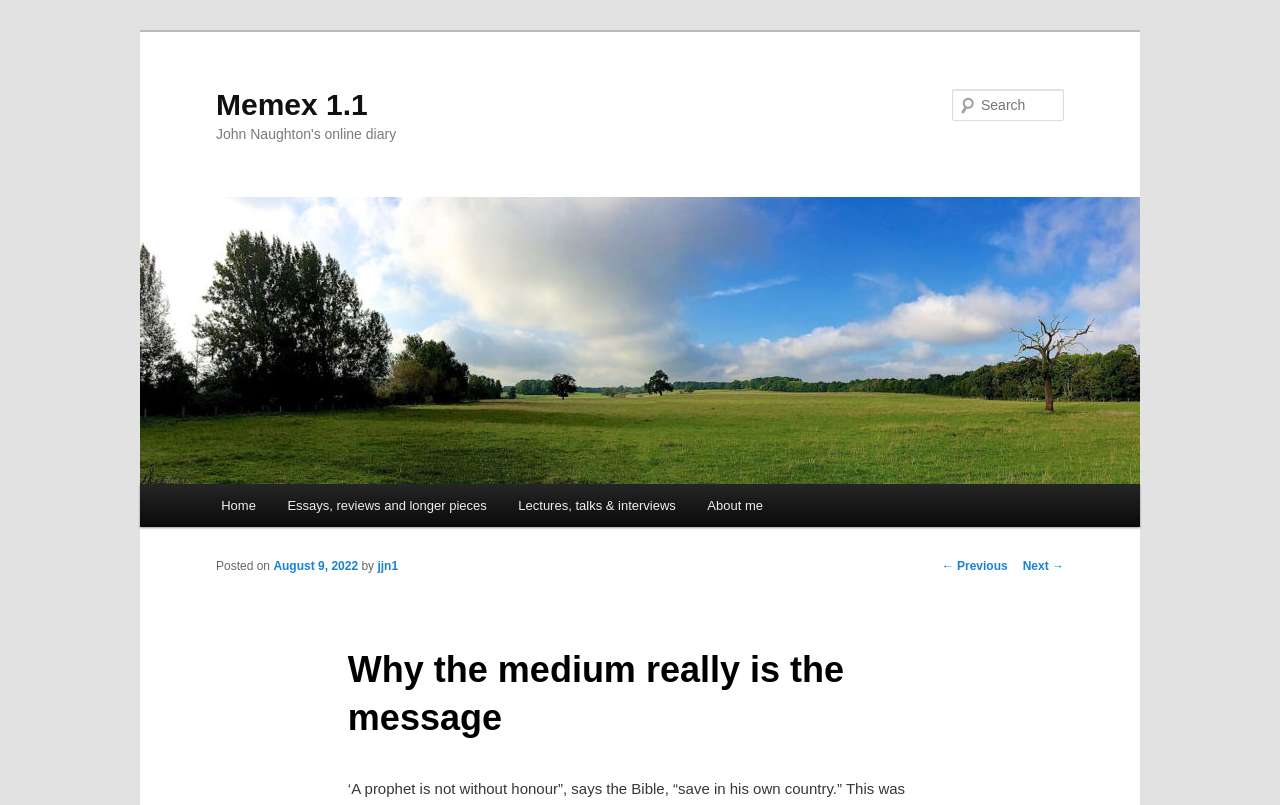Provide the bounding box coordinates of the area you need to click to execute the following instruction: "Go to Memex 1.1 homepage".

[0.169, 0.109, 0.287, 0.15]